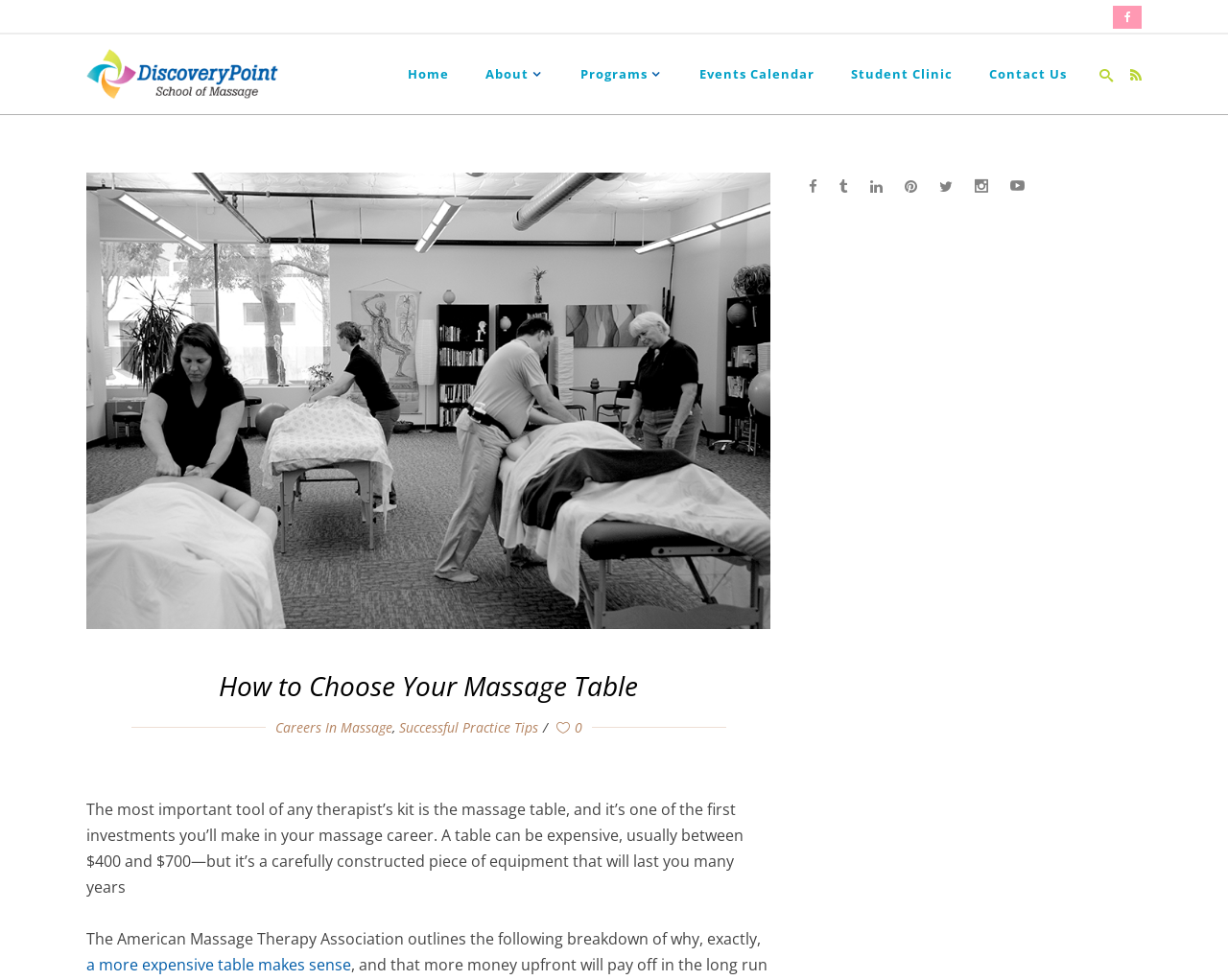Illustrate the webpage thoroughly, mentioning all important details.

The webpage is about choosing a massage table, a crucial tool for therapists. At the top left, there is a logo of the Discoverypoint School of Massage, which is repeated five times. To the right of the logo, there are several links, including a hamburger menu icon, a search icon, and a few social media icons. 

Below these icons, there is a navigation menu with links to different sections of the website, such as "Home", "About", "Programs", "Events Calendar", "Student Clinic", and "Contact Us". 

The main content of the webpage starts with a heading "How to Choose Your Massage Table" located at the top left of the page. Below the heading, there are links to related topics, including "Careers In Massage" and "Successful Practice Tips". 

The main article begins with a paragraph explaining the importance of a massage table for therapists, stating that it's a significant investment that can last for many years. The article continues with a quote from the American Massage Therapy Association, outlining the reasons why a more expensive table makes sense. 

At the bottom of the page, there is a complementary section with several social media links, including Facebook, Twitter, and LinkedIn.